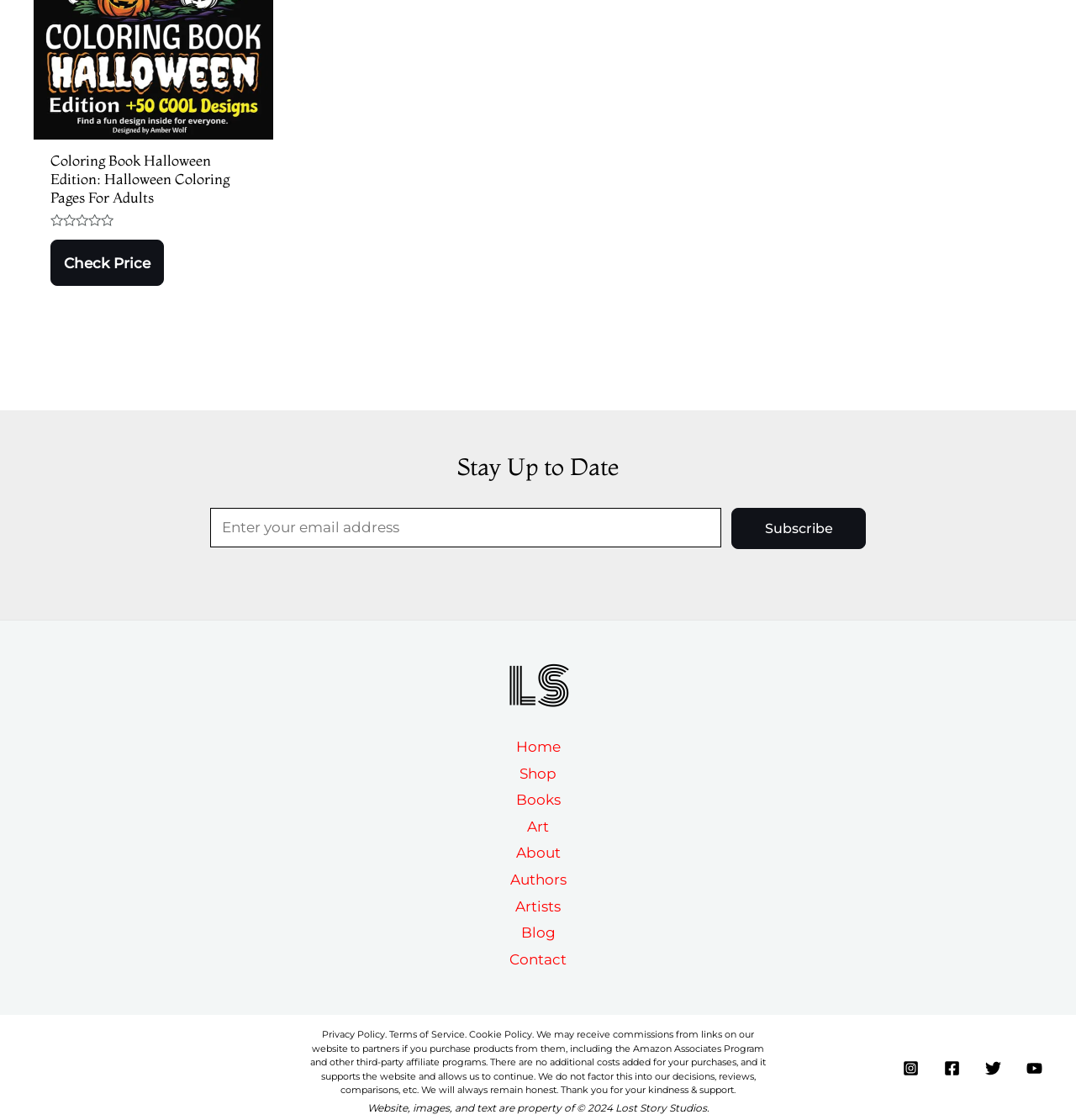Based on the visual content of the image, answer the question thoroughly: What is the purpose of the textbox in the footer?

The textbox is labeled as 'Email *' and is required, indicating that it is used for email subscription. This is further supported by the presence of a 'Subscribe' button nearby.